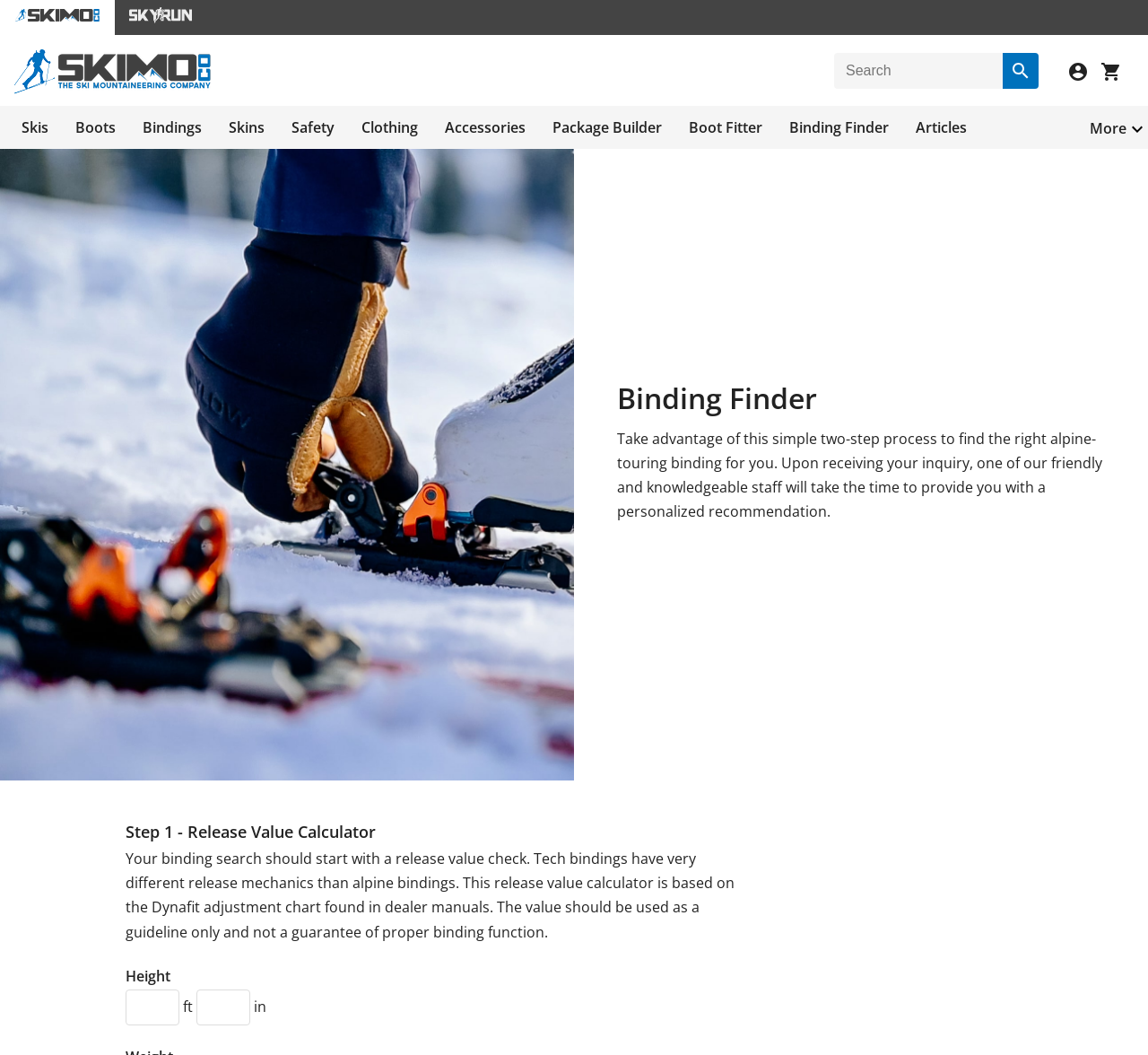Find the bounding box coordinates of the element you need to click on to perform this action: 'Calculate release value'. The coordinates should be represented by four float values between 0 and 1, in the format [left, top, right, bottom].

[0.109, 0.938, 0.156, 0.972]